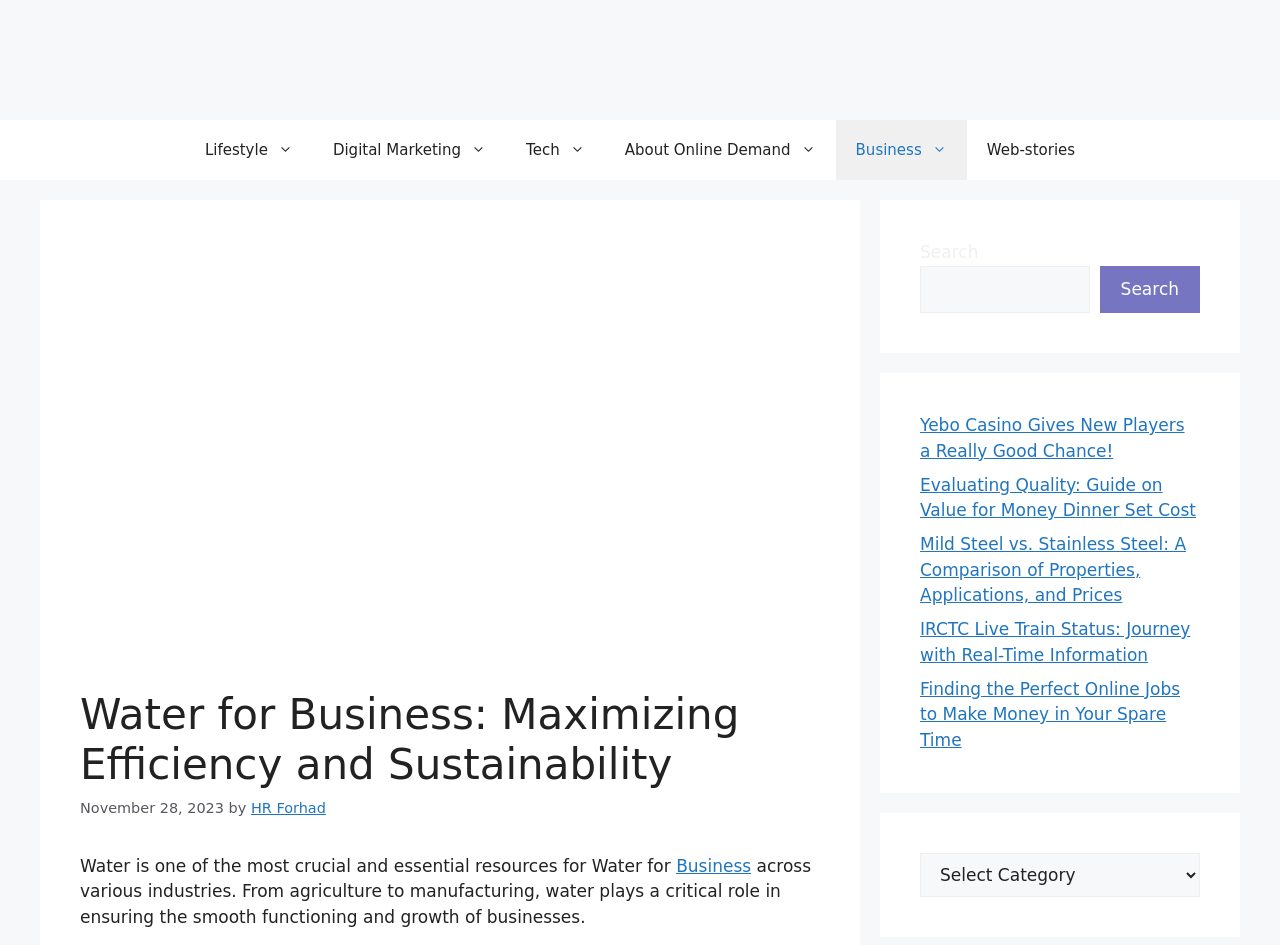Determine the bounding box for the HTML element described here: "Digital Marketing". The coordinates should be given as [left, top, right, bottom] with each number being a float between 0 and 1.

[0.244, 0.127, 0.395, 0.19]